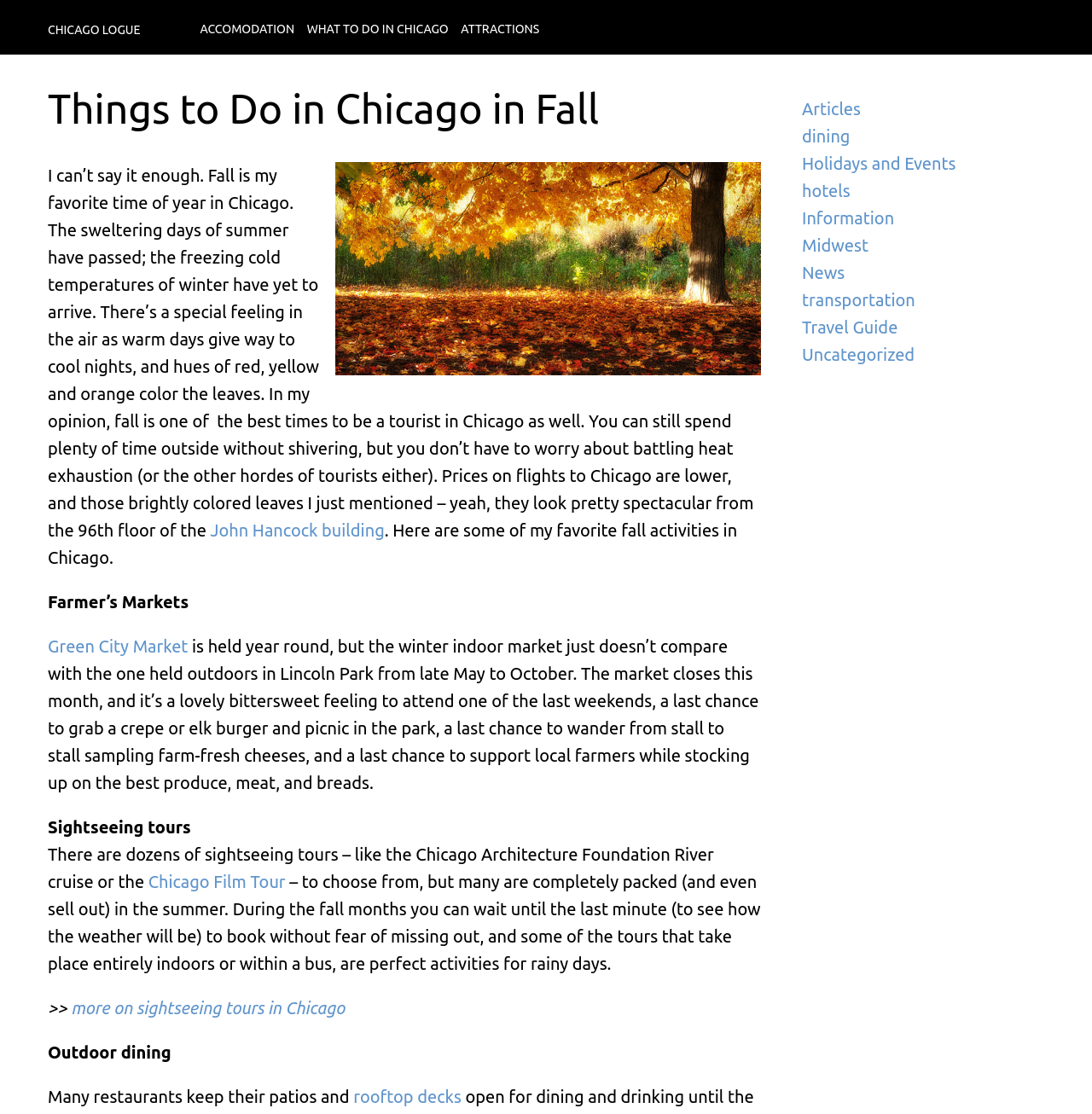What is the author's favorite time of year in Chicago?
Using the image, answer in one word or phrase.

Fall